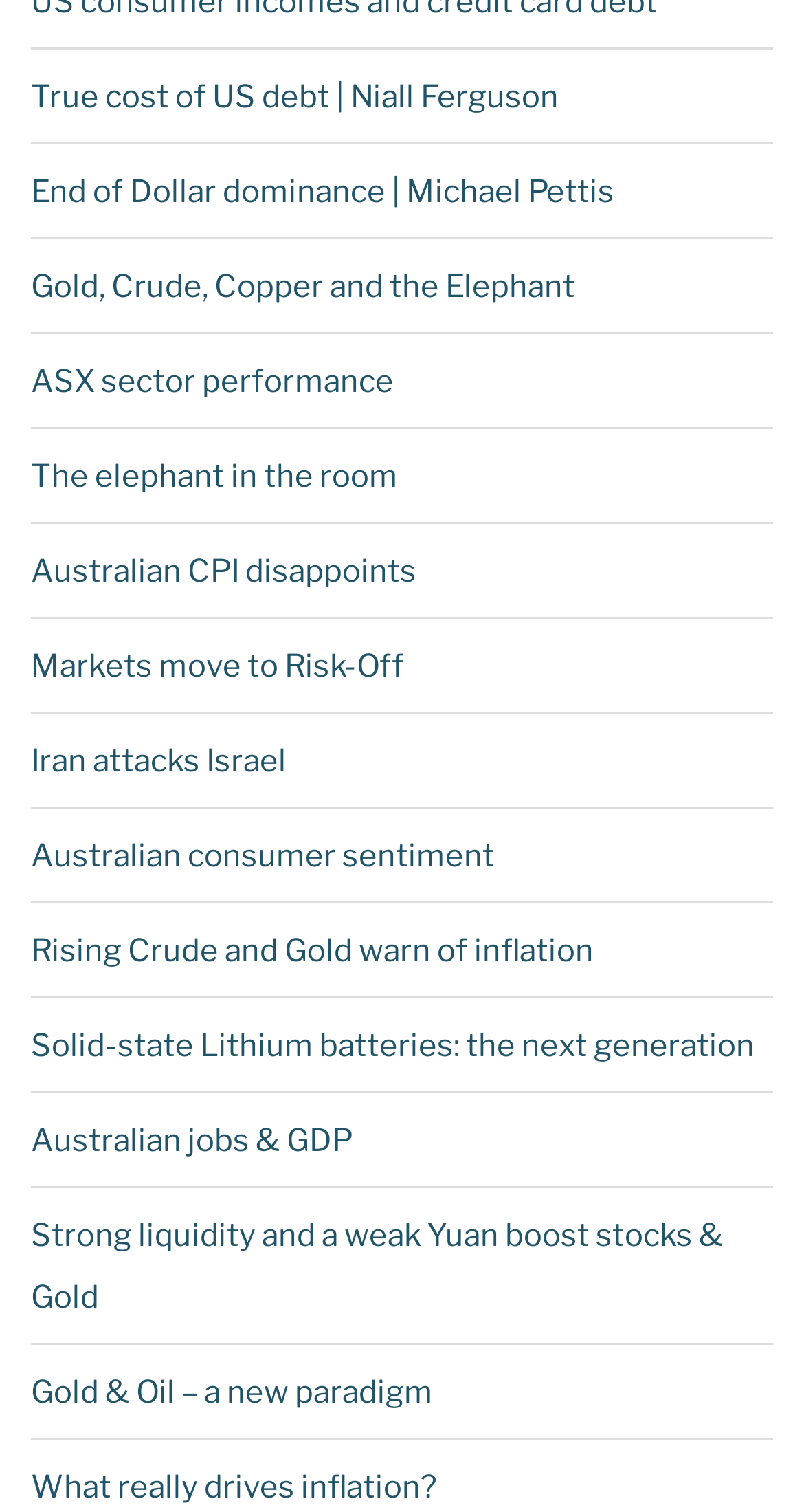For the given element description Australian CPI disappoints, determine the bounding box coordinates of the UI element. The coordinates should follow the format (top-left x, top-left y, bottom-right x, bottom-right y) and be within the range of 0 to 1.

[0.038, 0.365, 0.518, 0.39]